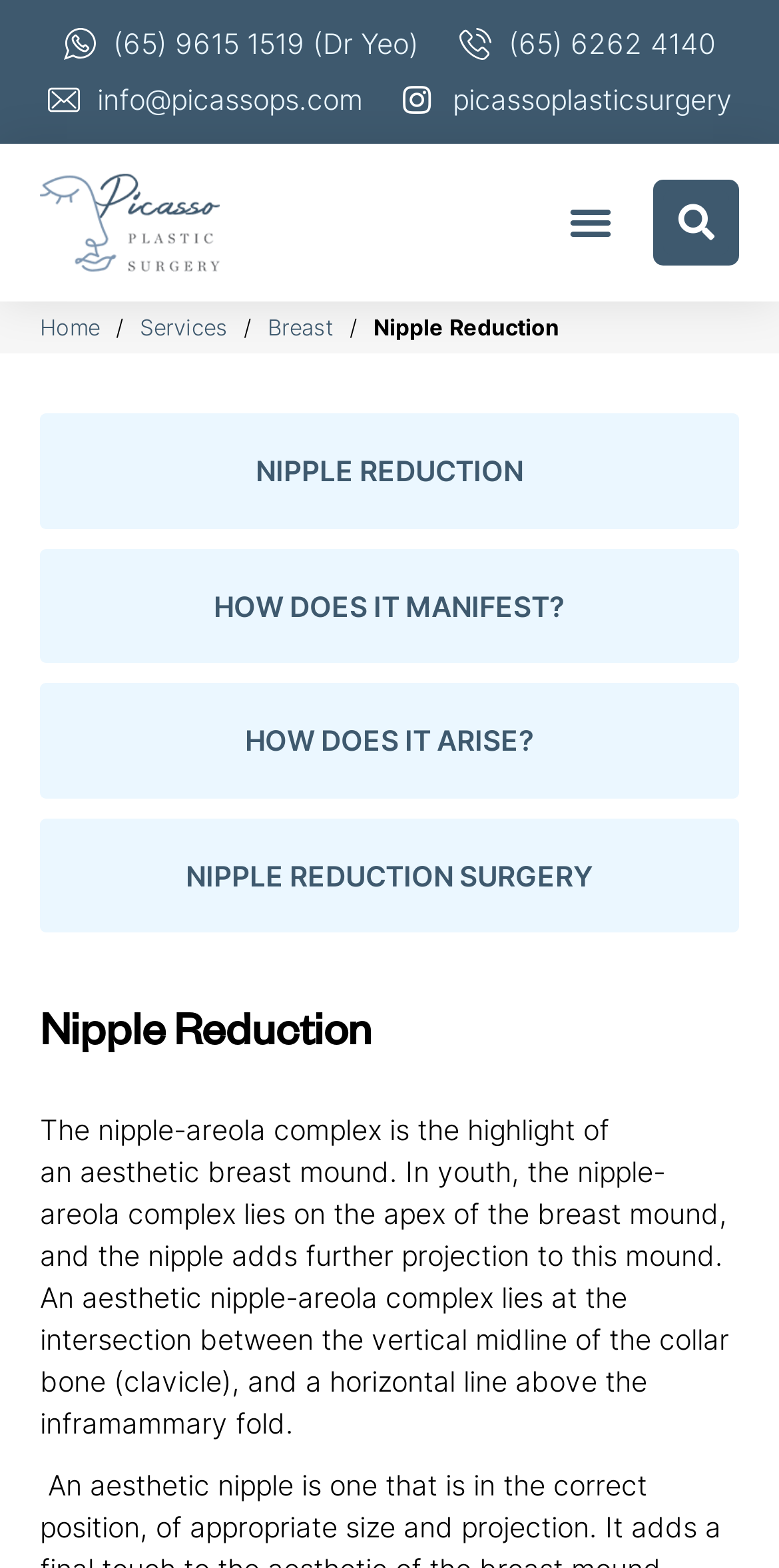What is the phone number for Dr Yeo?
Refer to the image and provide a one-word or short phrase answer.

(65) 9615 1519